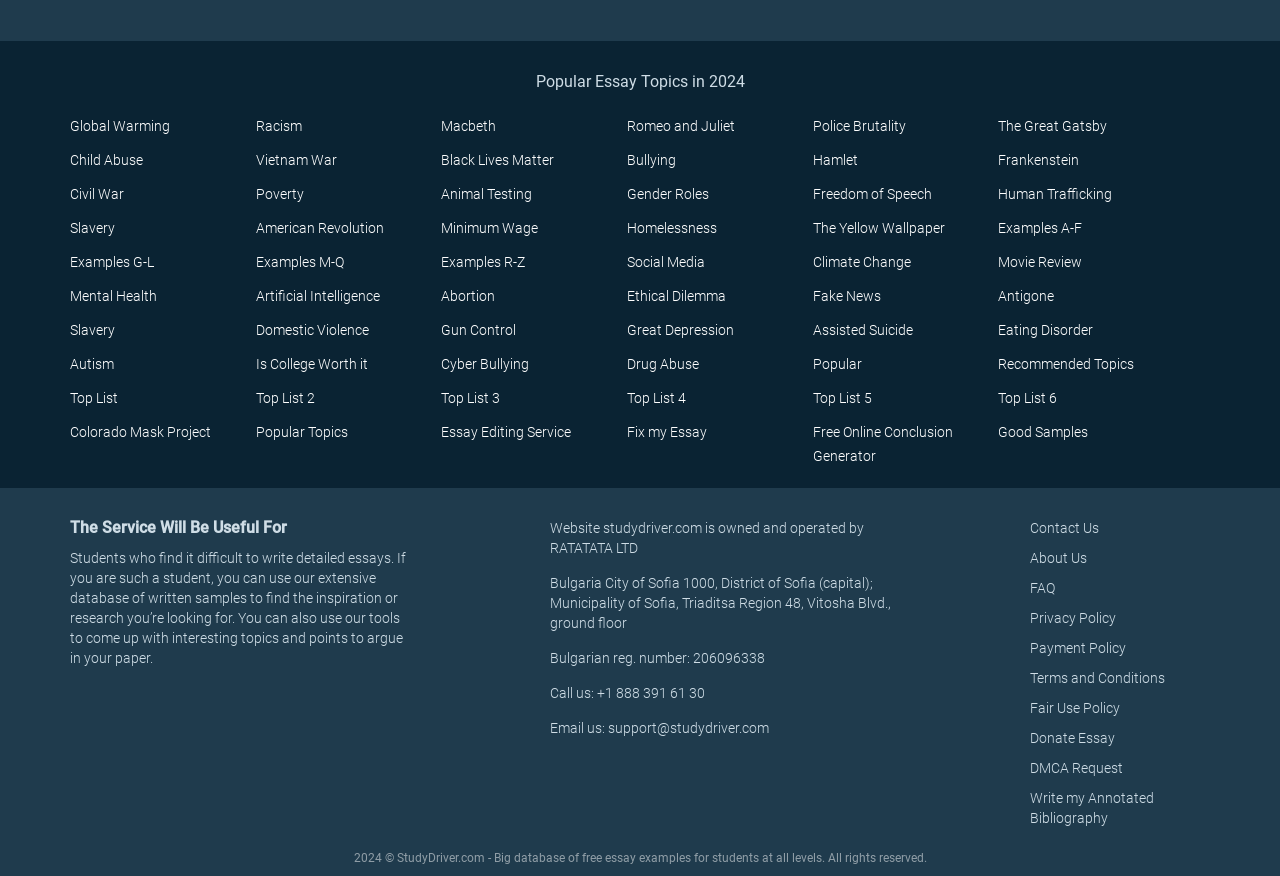Please mark the bounding box coordinates of the area that should be clicked to carry out the instruction: "Browse the 'Recommended Topics'".

[0.78, 0.407, 0.886, 0.425]